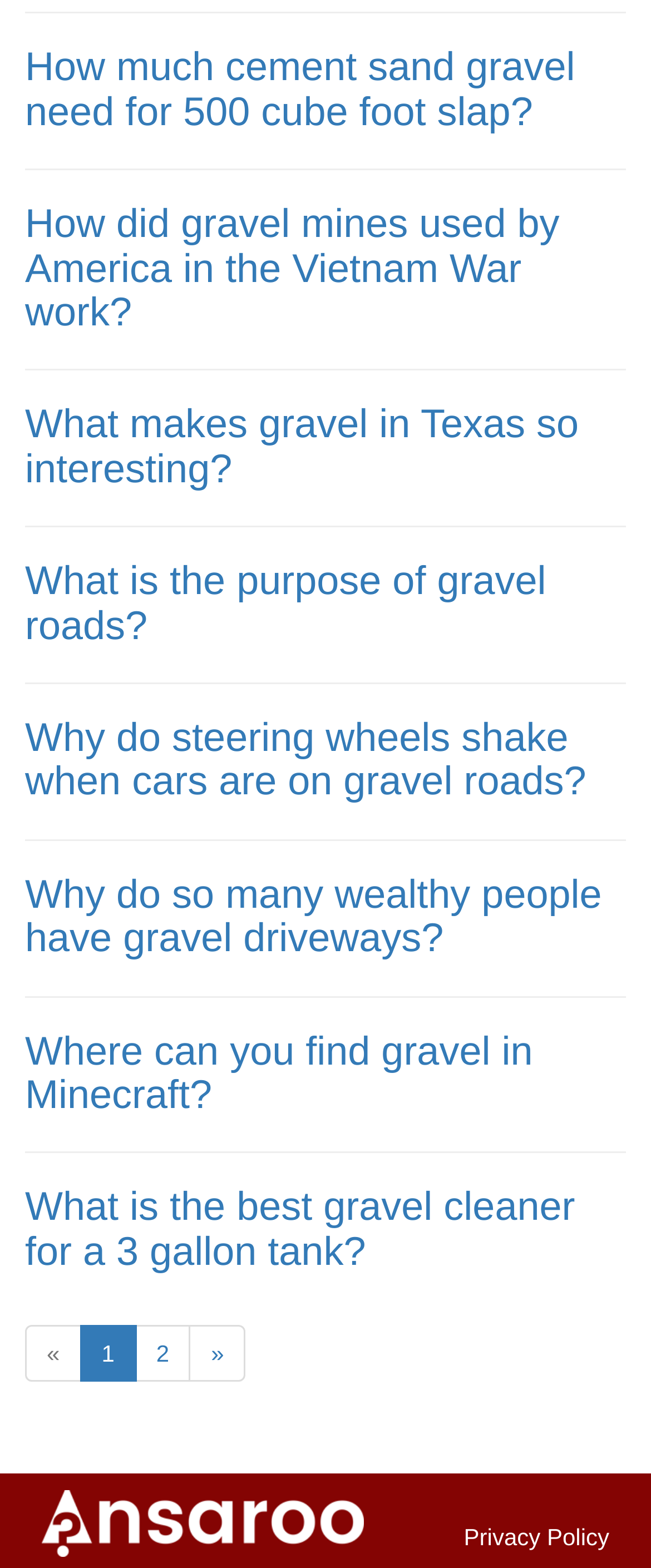Pinpoint the bounding box coordinates for the area that should be clicked to perform the following instruction: "Learn about The History and Classification of Rabbit Breeds".

None